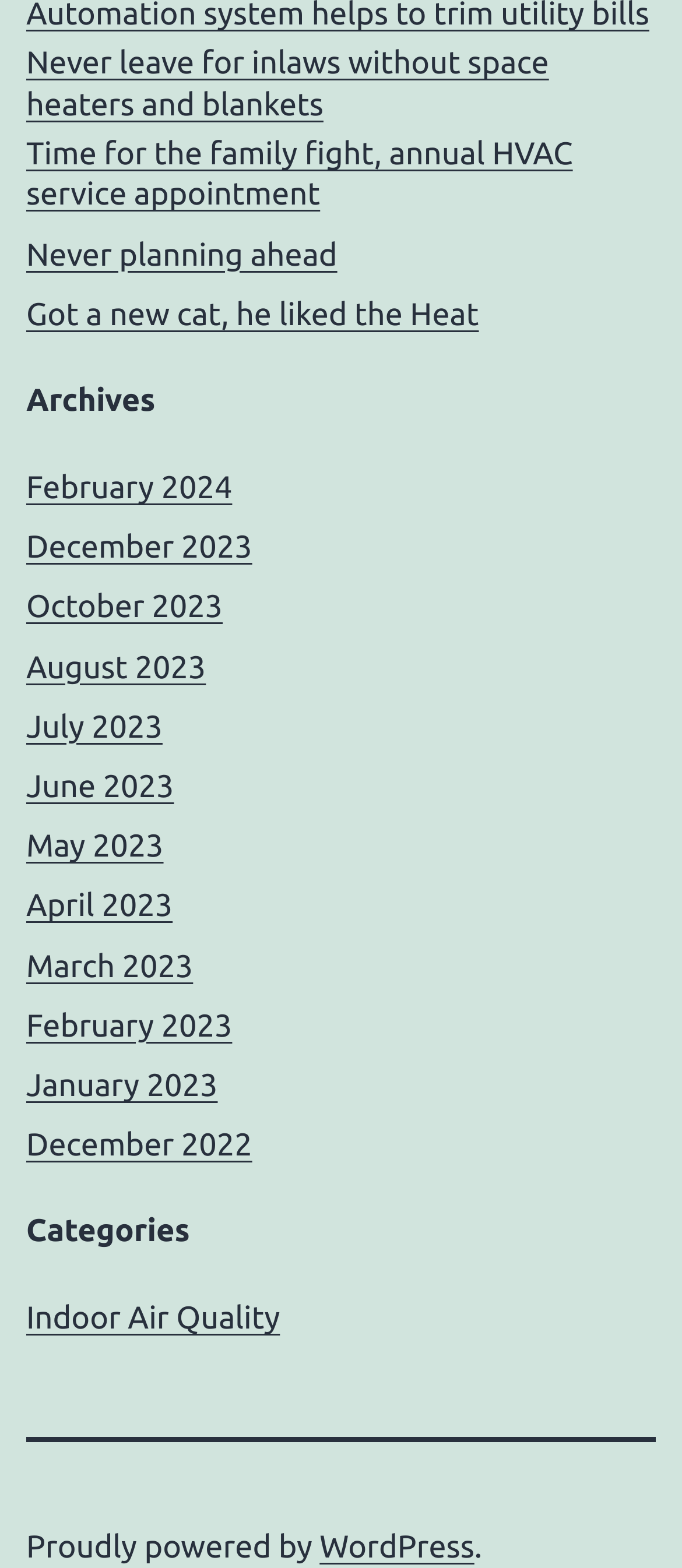What is the category of the link 'Indoor Air Quality'?
Please answer the question as detailed as possible.

The link 'Indoor Air Quality' is located under the heading 'Categories', which implies that 'Indoor Air Quality' is a category on this webpage.